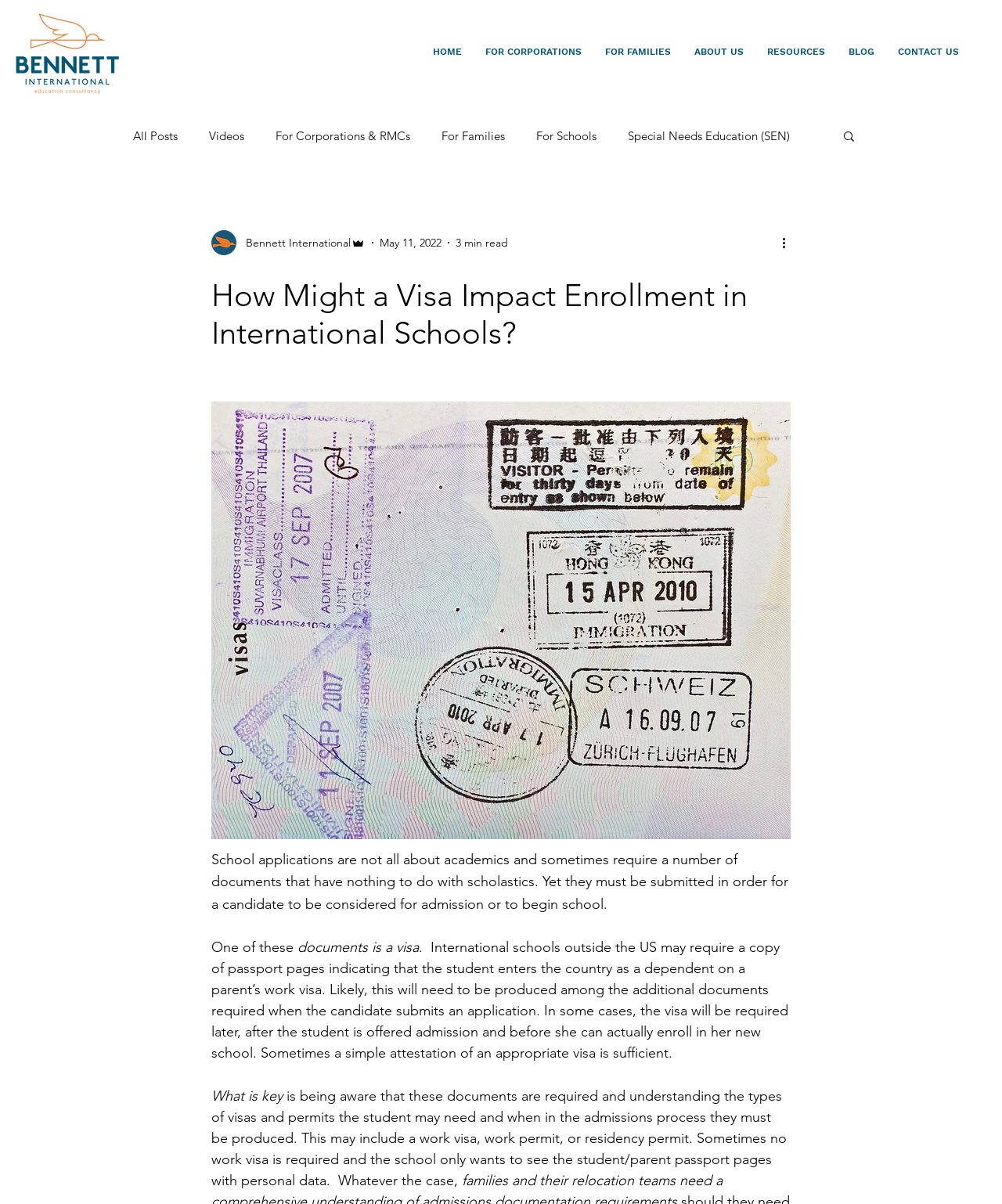Please provide a one-word or short phrase answer to the question:
What is the author of the current article?

Admin